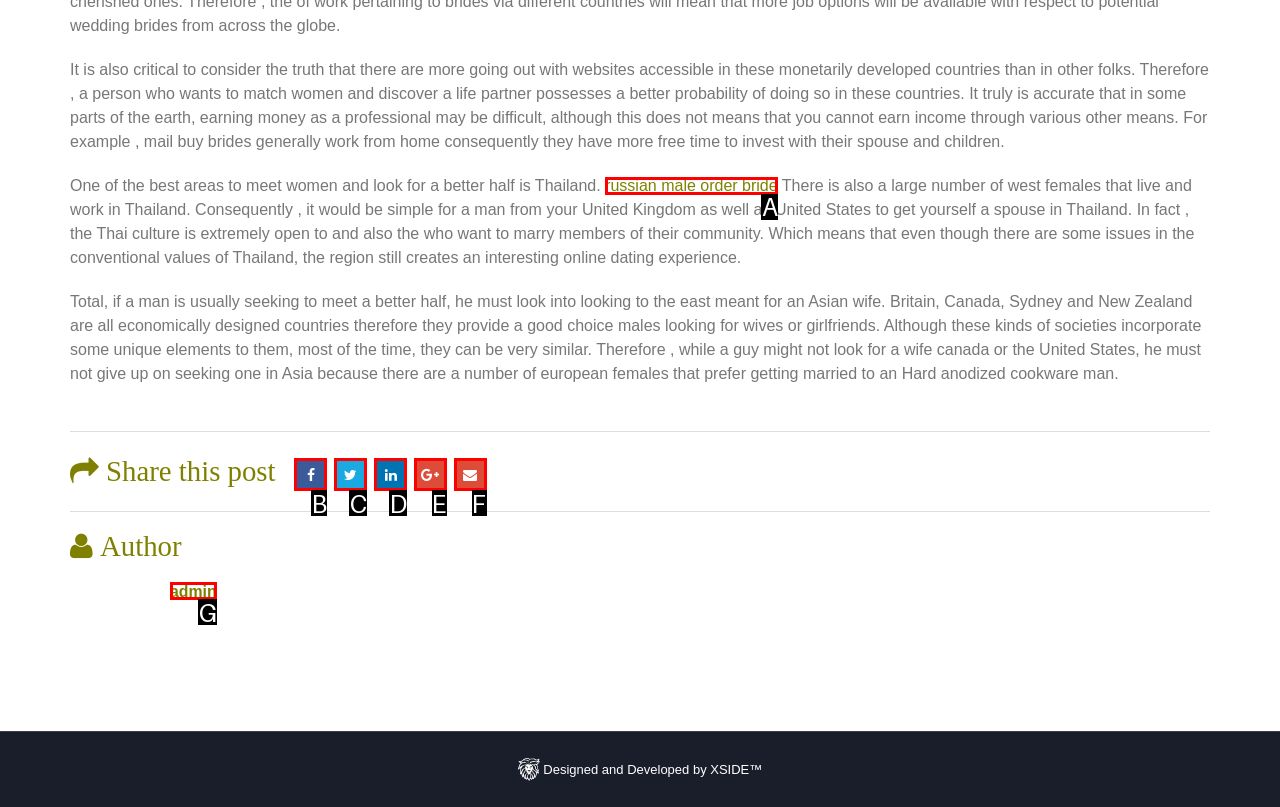Match the description: admin to the appropriate HTML element. Respond with the letter of your selected option.

G